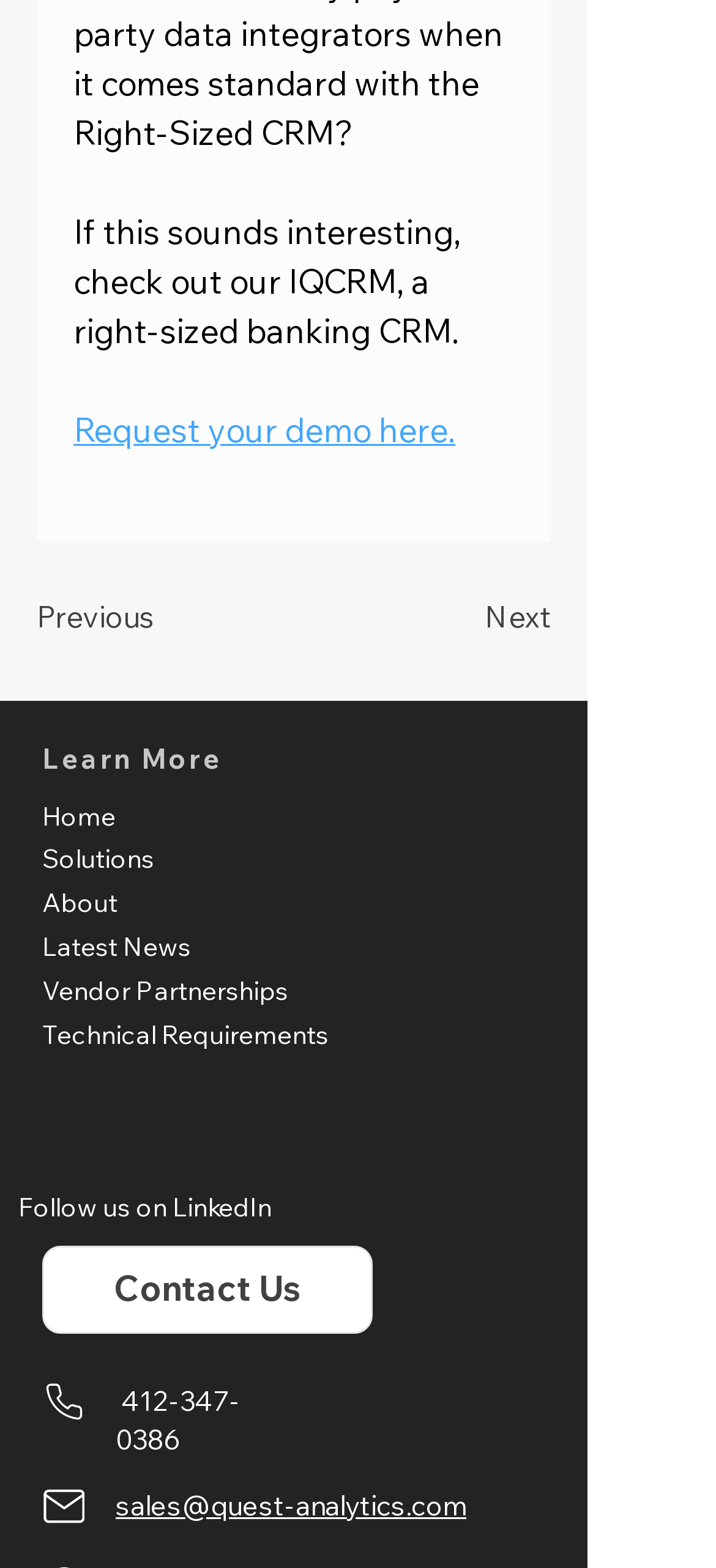Locate the bounding box coordinates of the element I should click to achieve the following instruction: "Request a demo".

[0.103, 0.26, 0.636, 0.287]